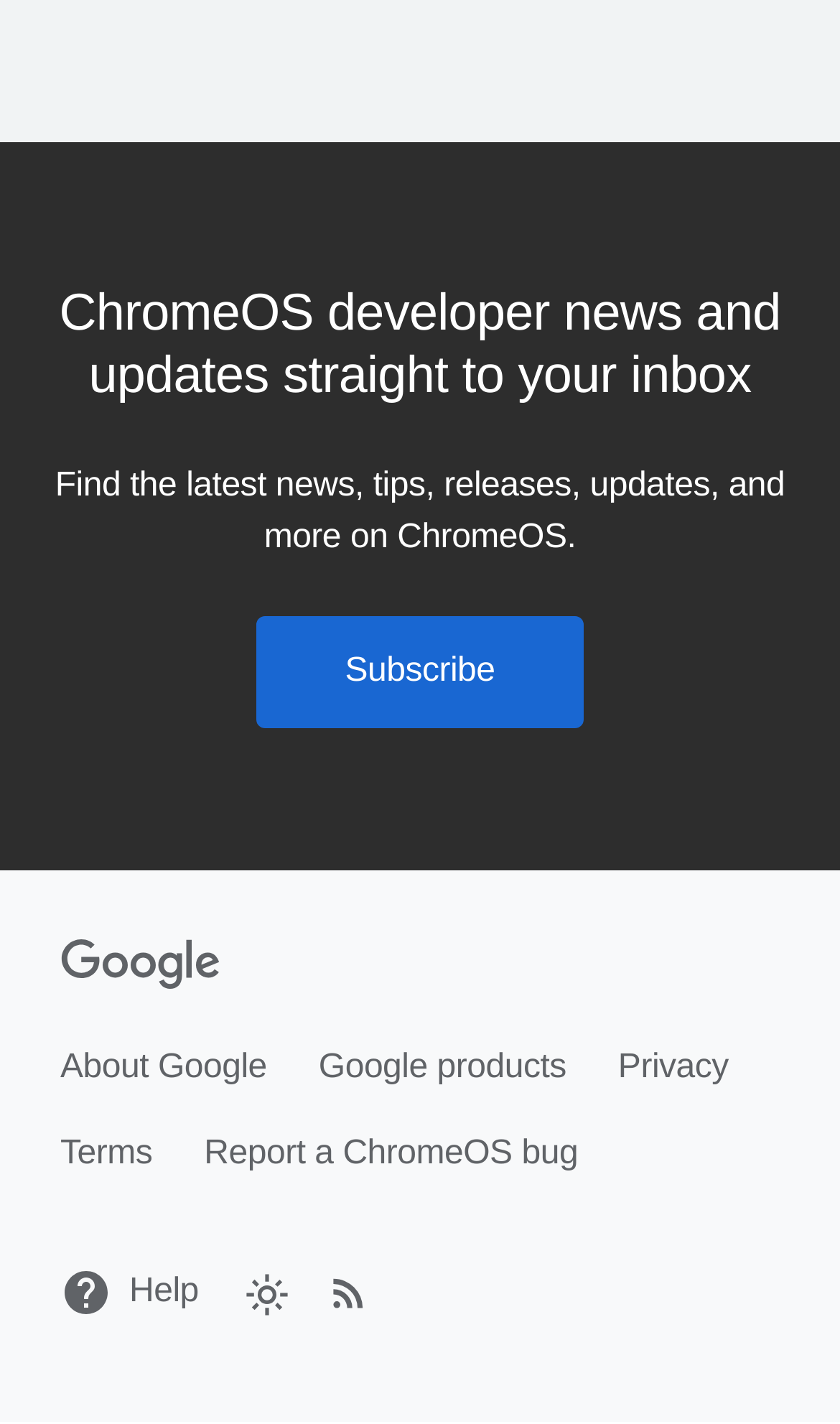What is the current mode of the webpage?
Using the information from the image, give a concise answer in one word or a short phrase.

Light mode